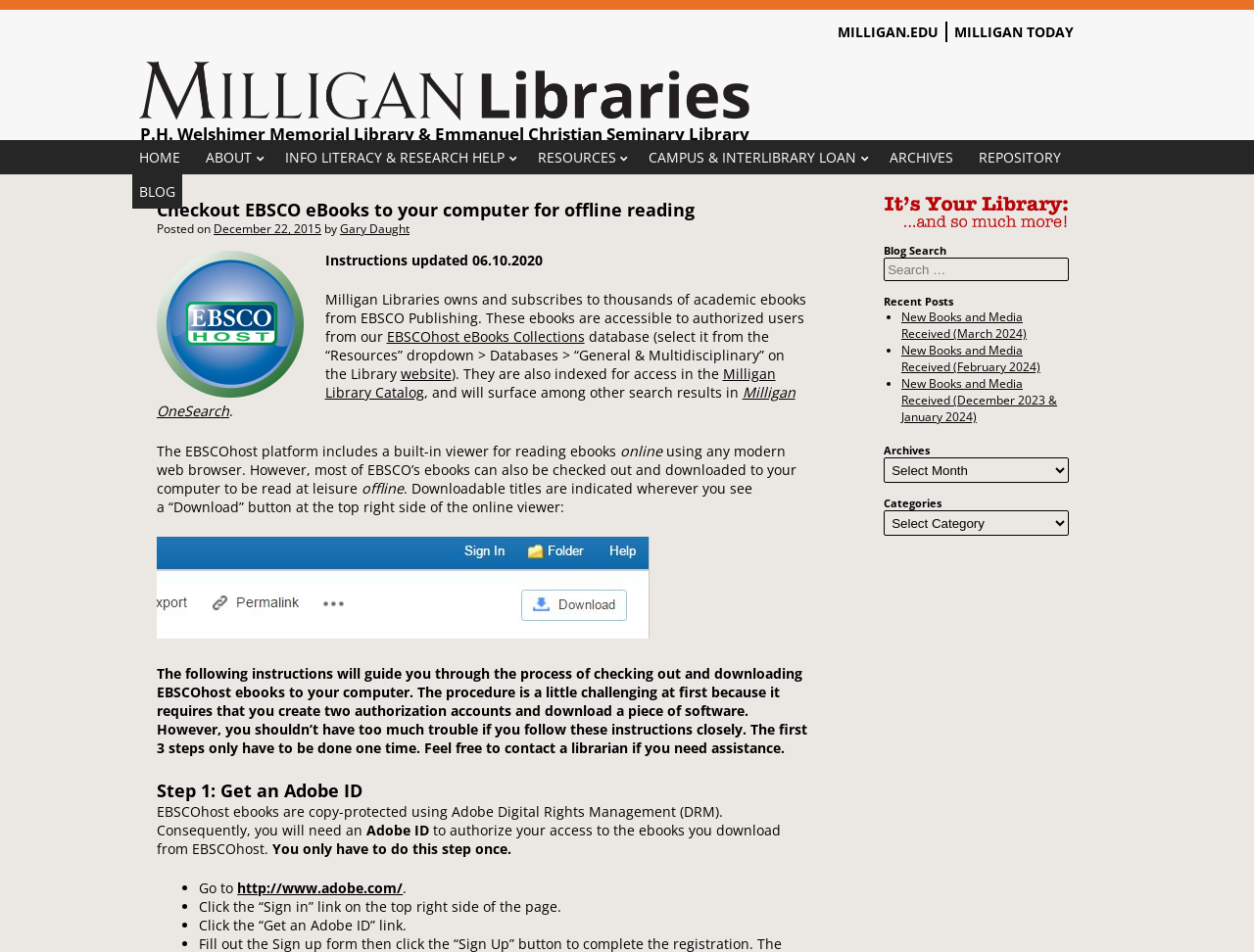What is the purpose of creating an Adobe ID?
We need a detailed and meticulous answer to the question.

According to the instructions on the webpage, an Adobe ID is required to authorize access to the ebooks downloaded from EBSCOhost, which uses Adobe Digital Rights Management (DRM) to protect its ebooks.